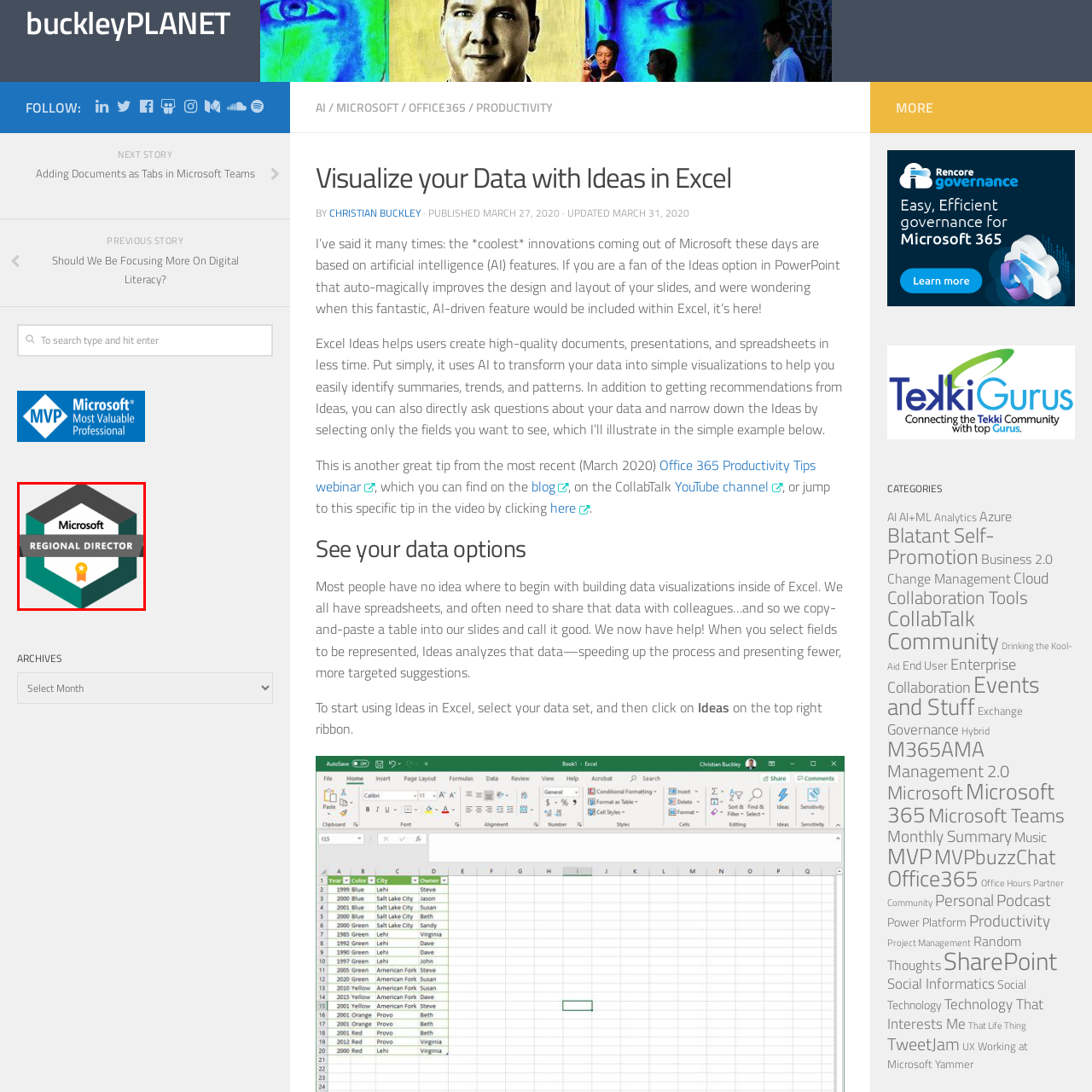Narrate the specific details and elements found within the red-bordered image.

The image features the official badge of the Microsoft Regional Director Program. This hexagonal badge prominently displays the Microsoft logo at the top, with "REGIONAL DIRECTOR" inscribed on a gray banner across the center. A yellow ribbon featuring a star symbol is positioned at the bottom, denoting recognition and achievement within the program. The badge is designed to signify the prestigious status of individuals who are experts and influential in promoting Microsoft technologies and solutions in their respective regions, highlighting their commitment to leadership in the tech community.